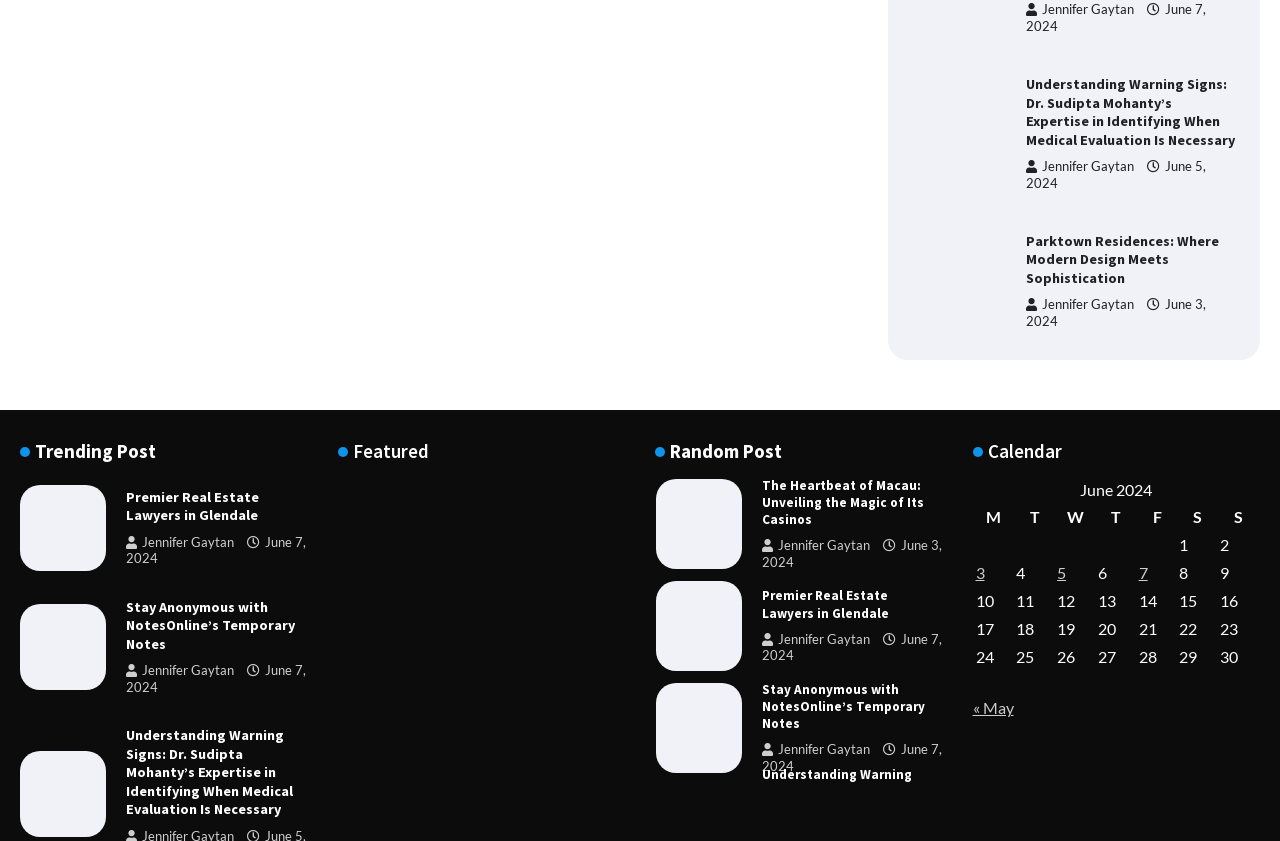Show the bounding box coordinates of the region that should be clicked to follow the instruction: "Click on the link to learn about Premier Real Estate Lawyers in Glendale."

[0.099, 0.58, 0.24, 0.624]